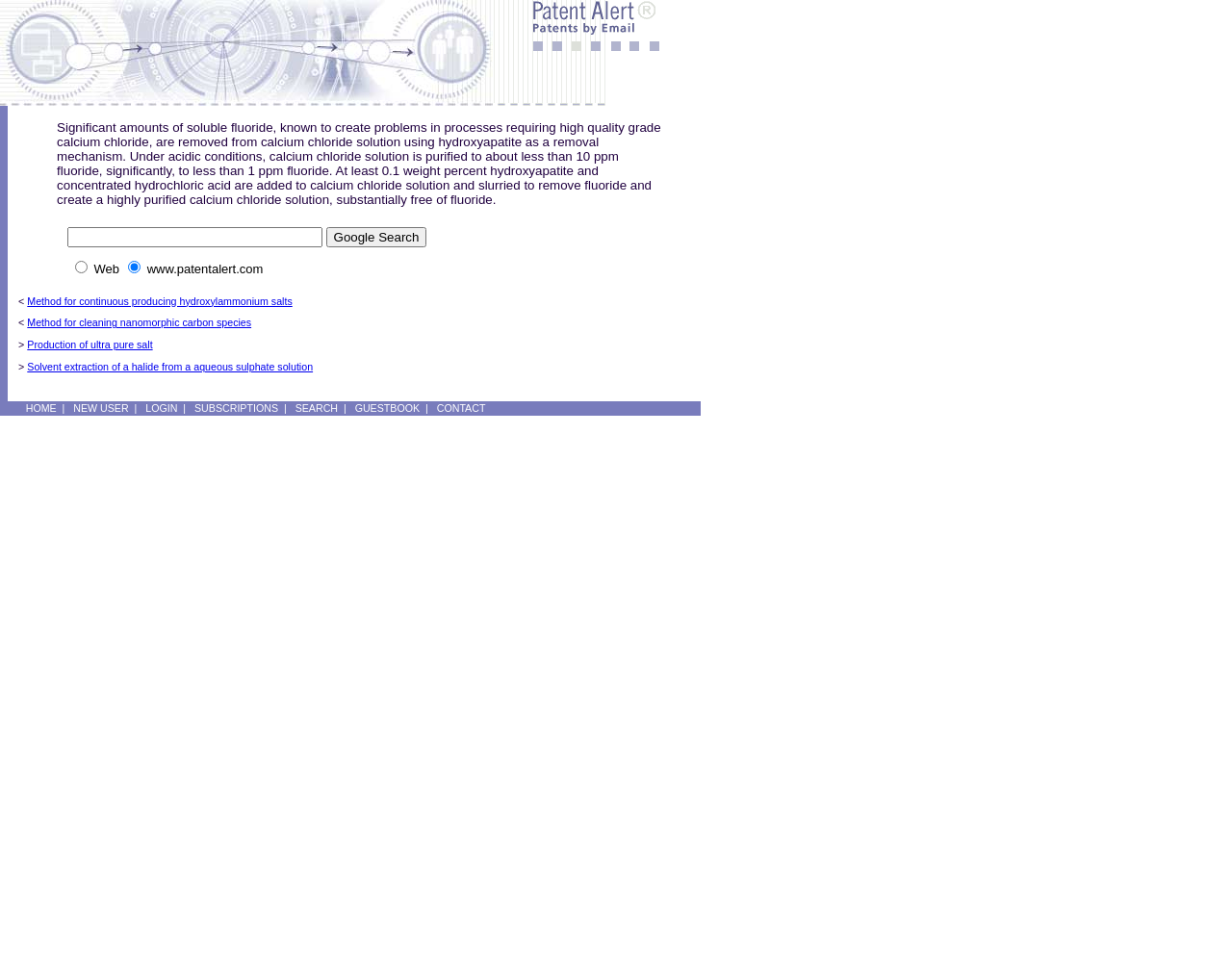Describe the webpage meticulously, covering all significant aspects.

The webpage is about calcium chloride purification. At the top, there are two images side by side, taking up about 40% of the width of the page. Below these images, there is a table with three rows. The first row has three cells, with the first cell containing an image, the second cell containing a small amount of text, and the third cell containing a block of text describing a method for purifying calcium chloride solution using hydroxyapatite. 

The second row of the table has three cells as well. The first cell contains an image, the second cell contains a small amount of text, and the third cell contains a block of text with links to various methods, including "Method for continuous producing hydroxylammonium salts", "Method for cleaning nanomorphic carbon species", "Production of ultra pure salt", and "Solvent extraction of a halide from a aqueous sulphate solution". 

The third row of the table has three cells, all of which contain a small amount of text. Below this table, there is another table with one row and one cell, containing a block of text with links to various pages, including "HOME", "NEW USER", "LOGIN", "SUBSCRIPTIONS", "SEARCH", "GUESTBOOK", and "CONTACT".